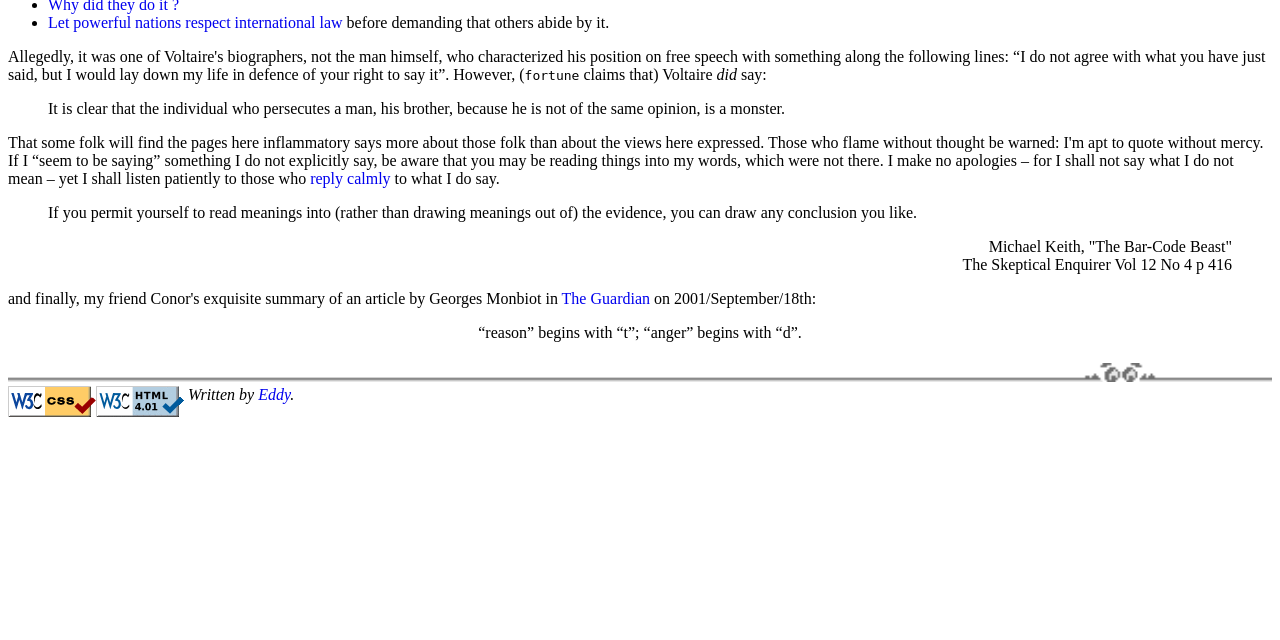Based on the element description parent_node: Written by Eddy., identify the bounding box coordinates for the UI element. The coordinates should be in the format (top-left x, top-left y, bottom-right x, bottom-right y) and within the 0 to 1 range.

[0.075, 0.604, 0.144, 0.63]